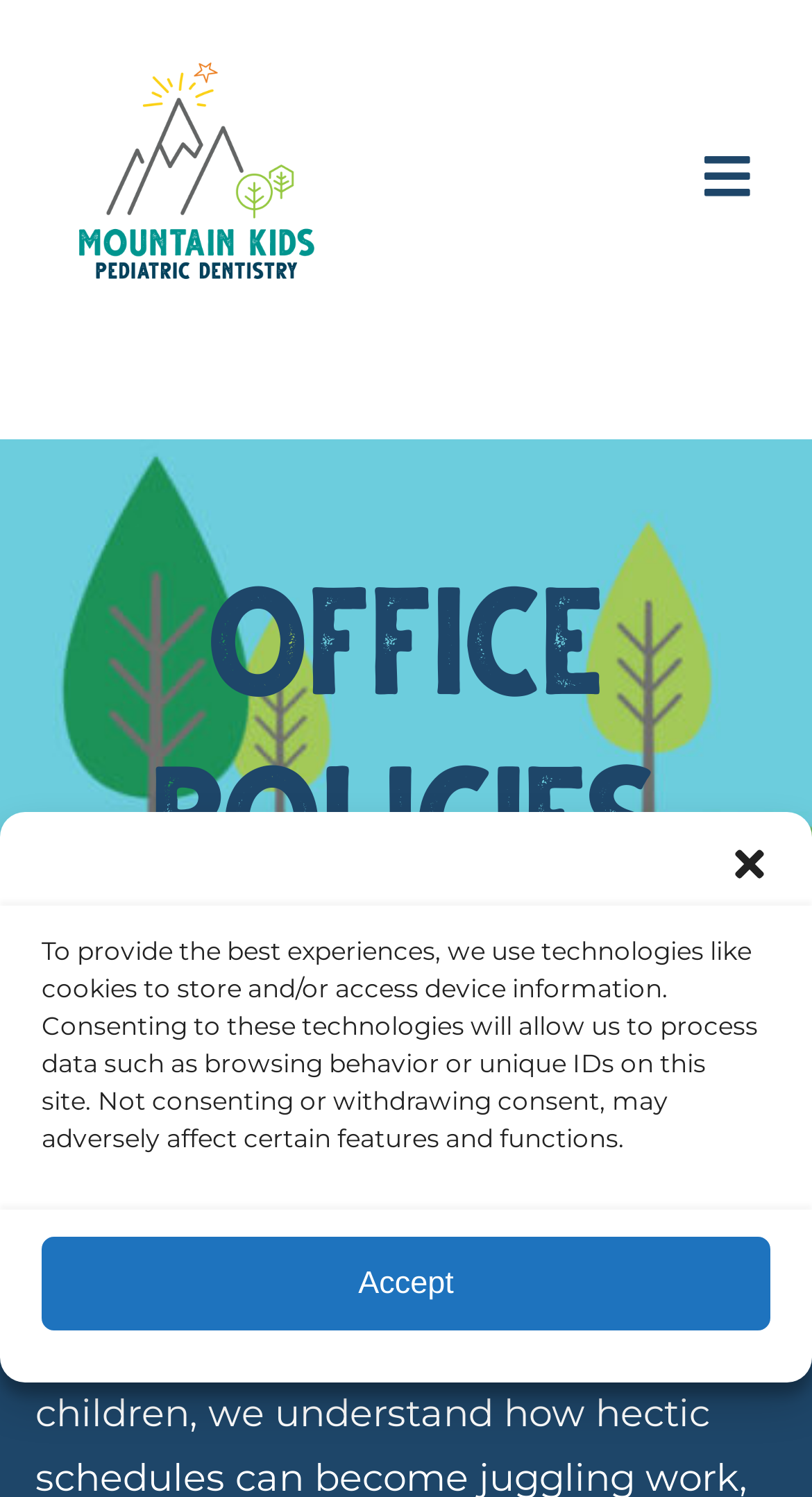What is the purpose of the consent dialog?
Please respond to the question with a detailed and thorough explanation.

I read the text inside the dialog element with the text 'Manage Consent' and found that it explains the purpose of consenting to technologies like cookies, which is to store and/or access device information.